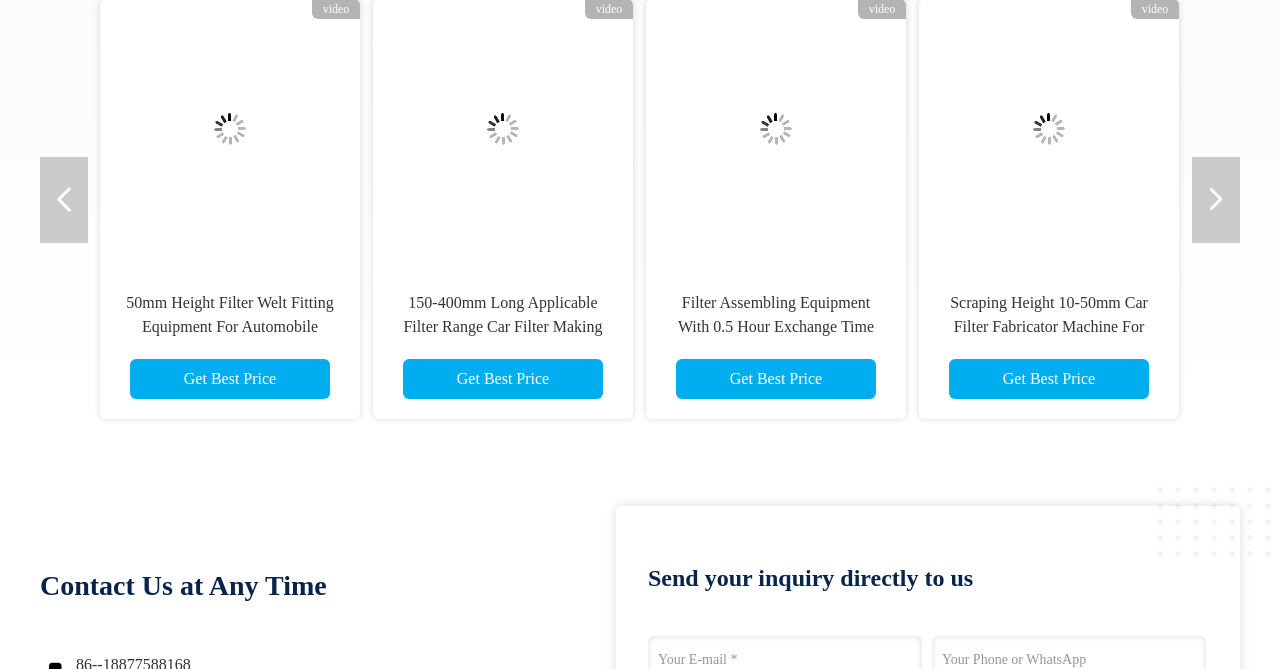Provide a brief response using a word or short phrase to this question:
What is the call-to-action for sending inquiries?

Send your inquiry directly to us